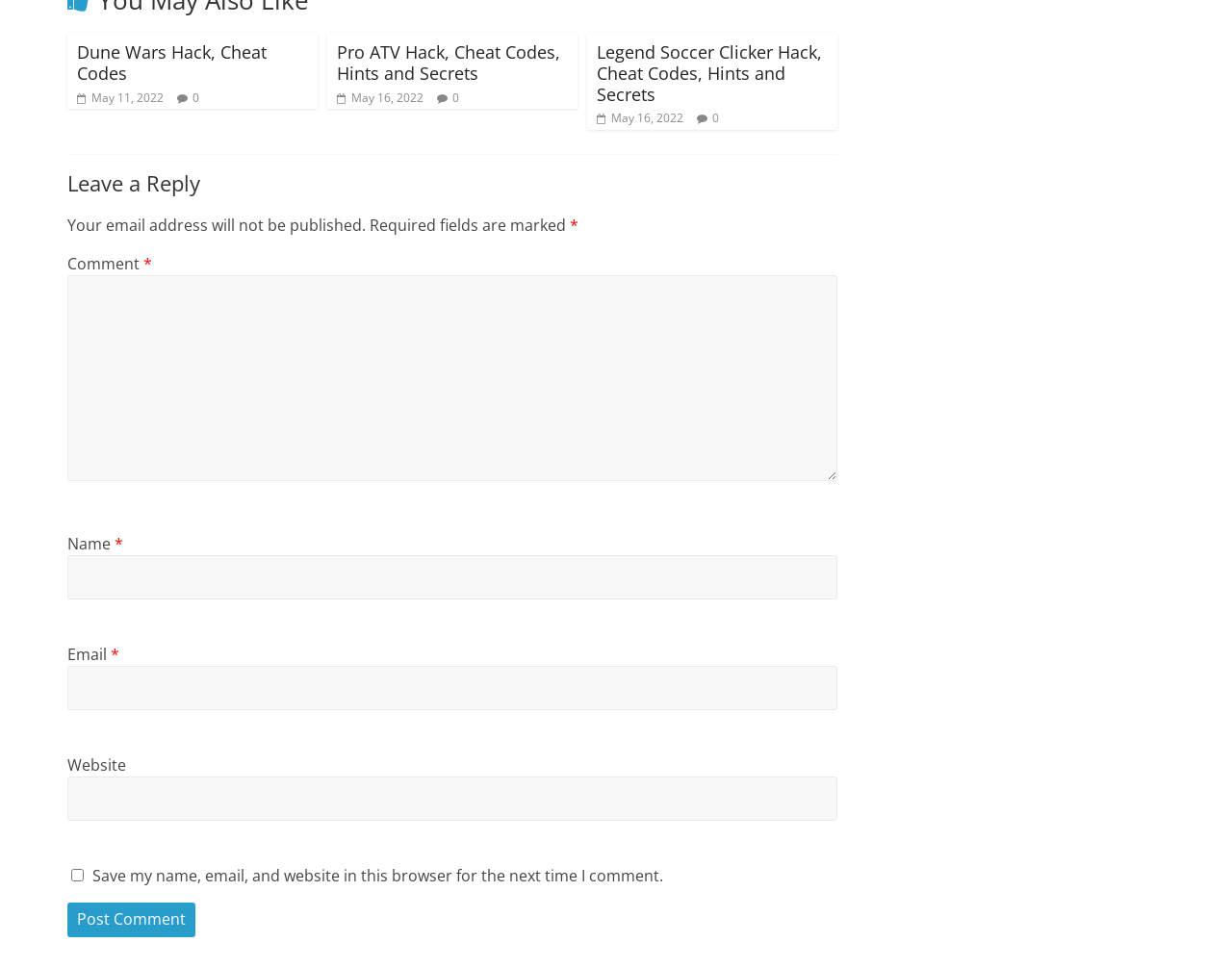Using the information from the screenshot, answer the following question thoroughly:
What is the format of the dates displayed on the webpage?

The dates displayed on the webpage, such as 'May 11, 2022' and 'May 16, 2022', are in the format of Month Day, Year.